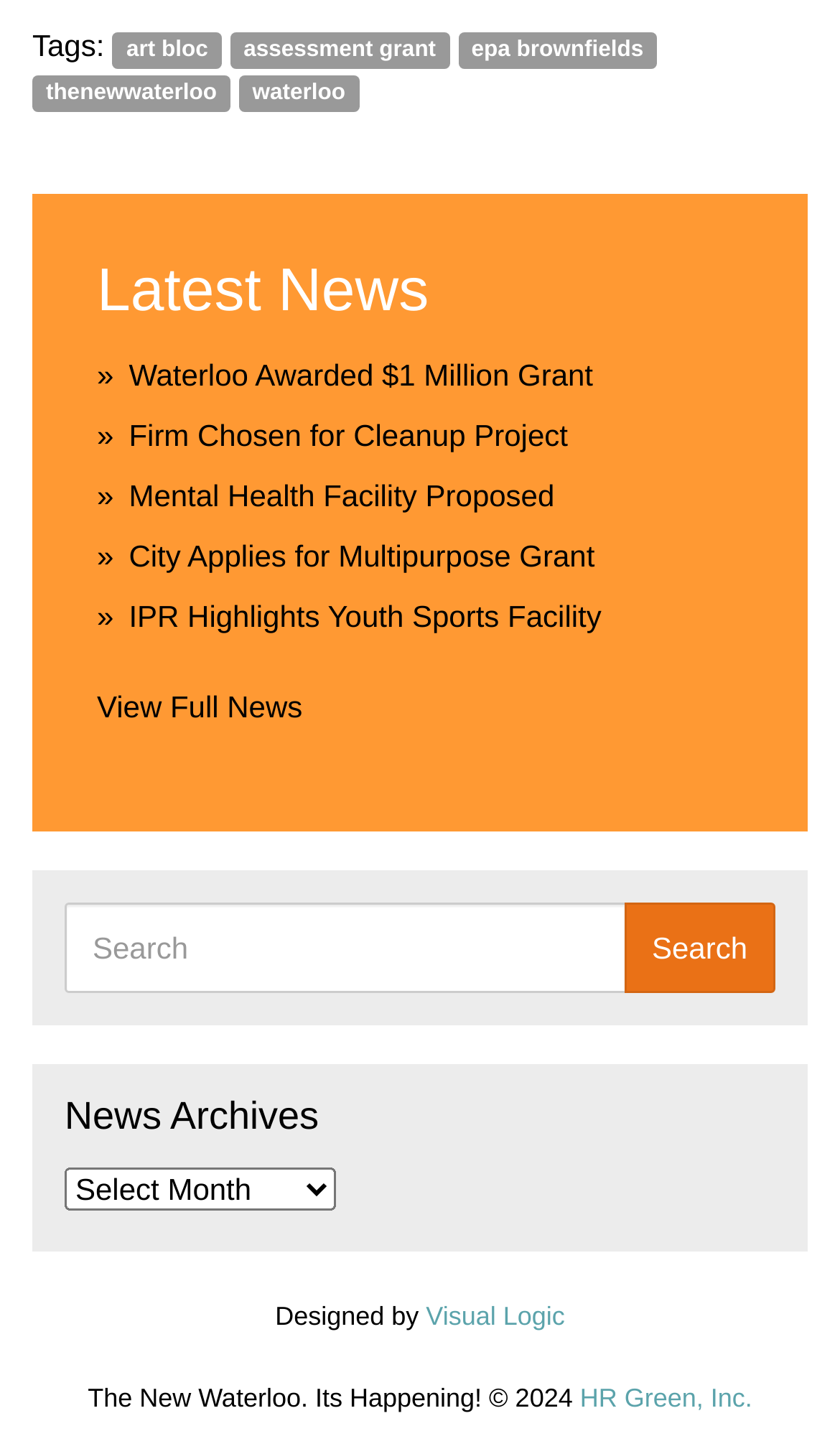What is the purpose of the search box?
Give a thorough and detailed response to the question.

The search box is located in the news section, and it is likely used to search for specific news articles or topics within the news archives.